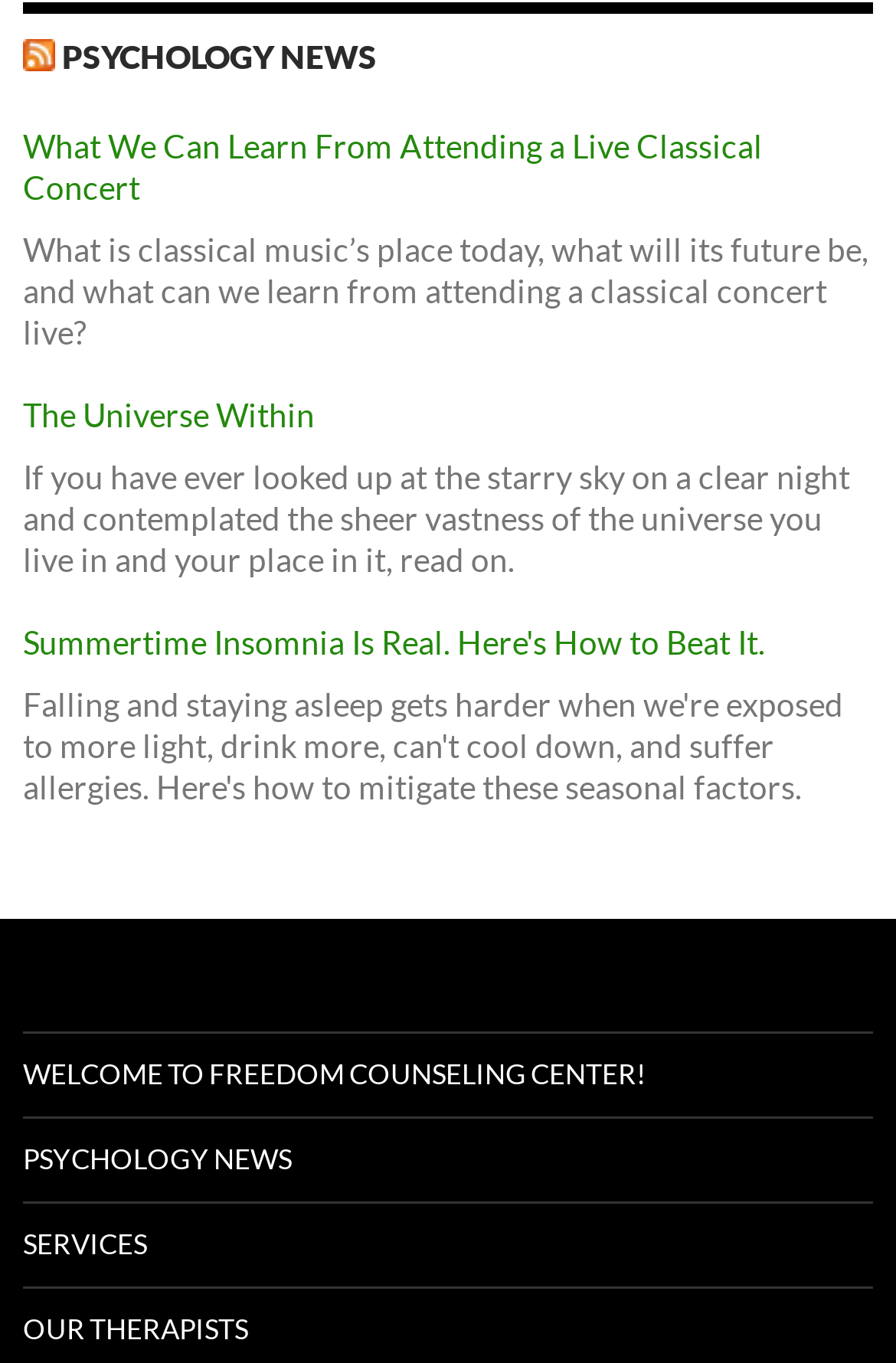Please specify the bounding box coordinates of the clickable region to carry out the following instruction: "Explore the services offered by Freedom Counseling Center". The coordinates should be four float numbers between 0 and 1, in the format [left, top, right, bottom].

[0.026, 0.883, 0.974, 0.944]